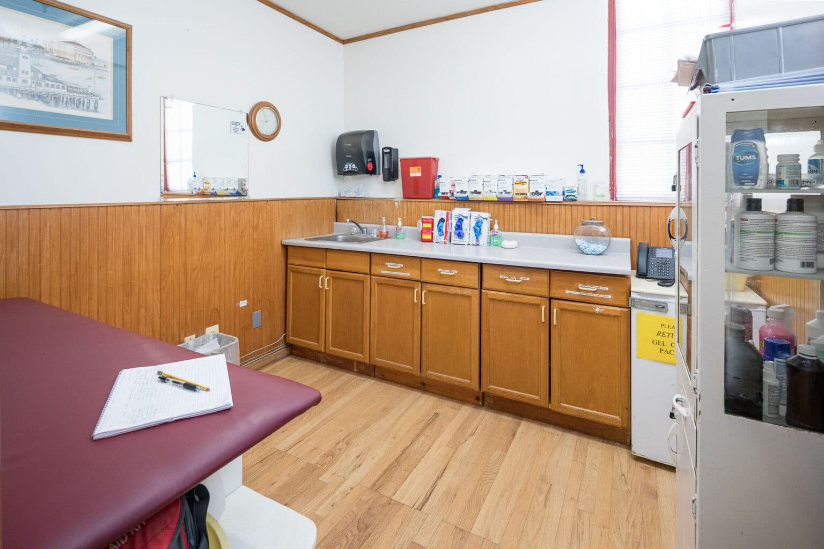What is on the medical examination table?
Please provide a single word or phrase as your answer based on the screenshot.

A clipboard and pen